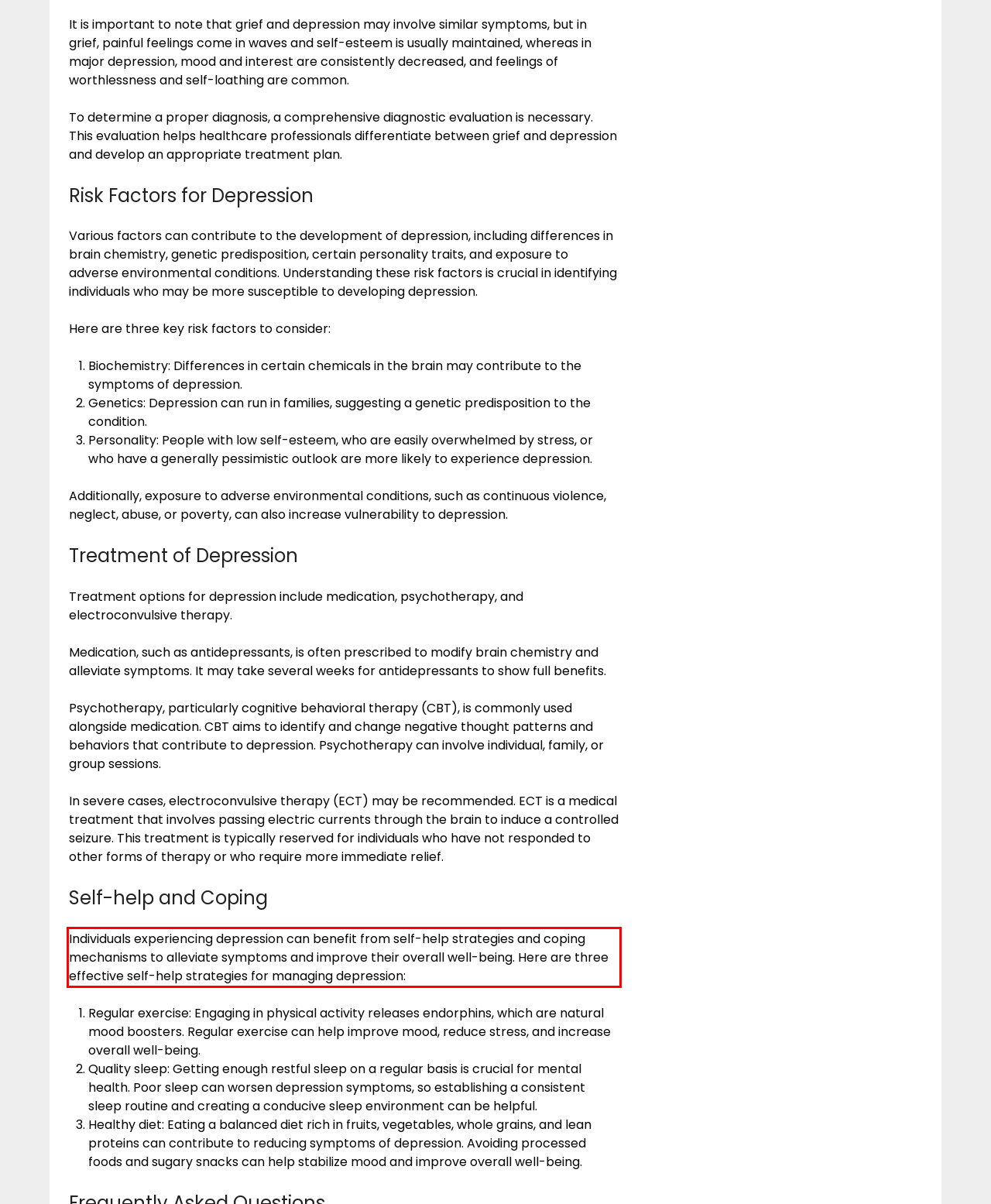Please examine the webpage screenshot and extract the text within the red bounding box using OCR.

Individuals experiencing depression can benefit from self-help strategies and coping mechanisms to alleviate symptoms and improve their overall well-being. Here are three effective self-help strategies for managing depression: